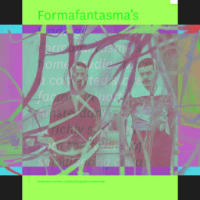Explain what is happening in the image with as much detail as possible.

The image features Andrea Trimarchi and Simone Farresin, the founders of Formafantasma, standing in their creatively rich studio, which is situated in a converted stove factory in north Amsterdam. The studio is depicted as an inspiring space, filled with diverse materials and objects that reflect their design ethos. Surrounding them are elements that represent their practice, including artifacts from past projects and curiosities that underscore their artistic journey. The vibrant backdrop and the way the image is framed illustrate the dynamic atmosphere that influences their work. This setting serves as a testament to their ongoing exploration of design as research, emphasizing the importance of materials and storytelling in their projects.